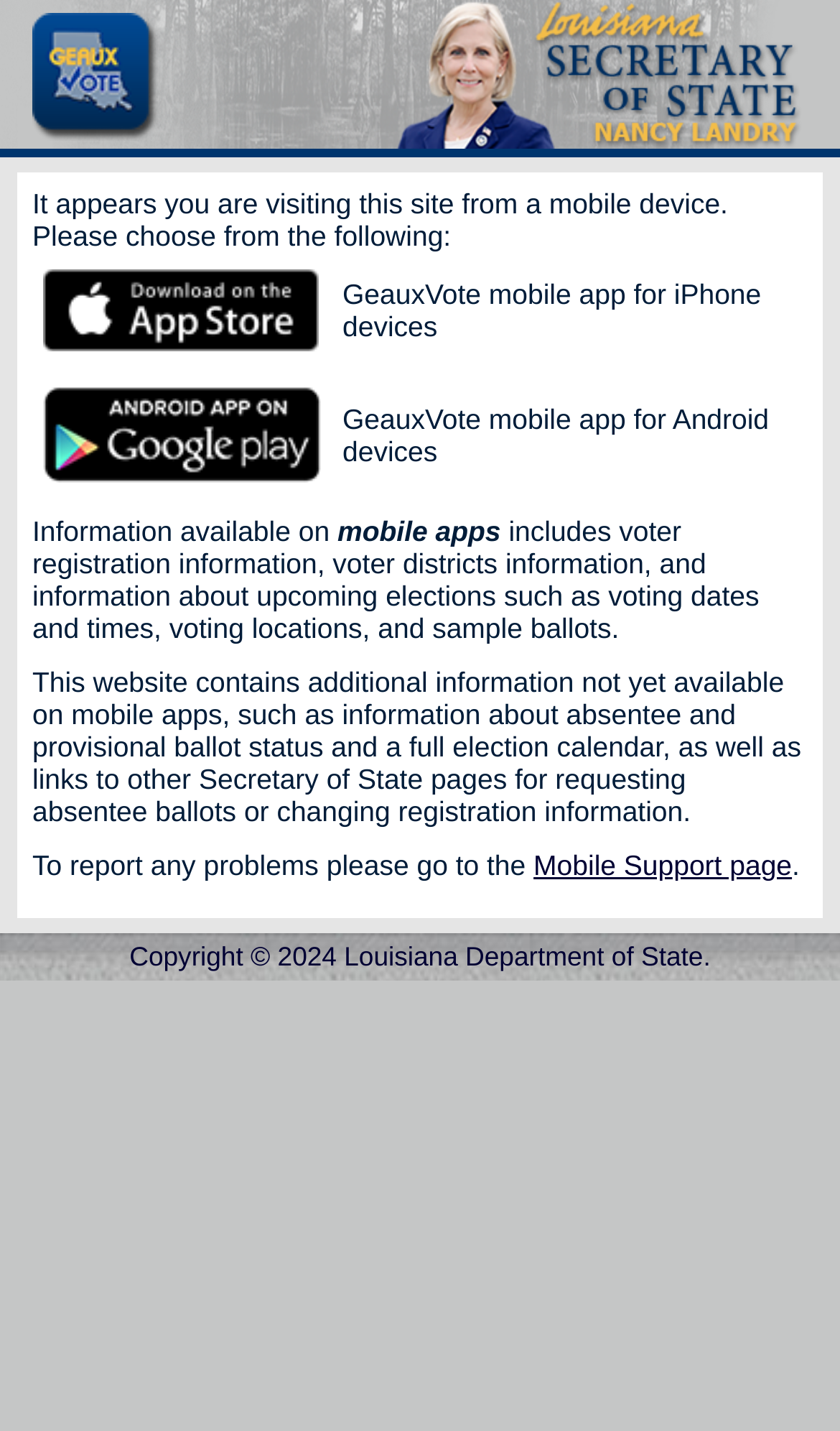Respond concisely with one word or phrase to the following query:
What is the name of the department that owns the copyright?

Louisiana Department of State